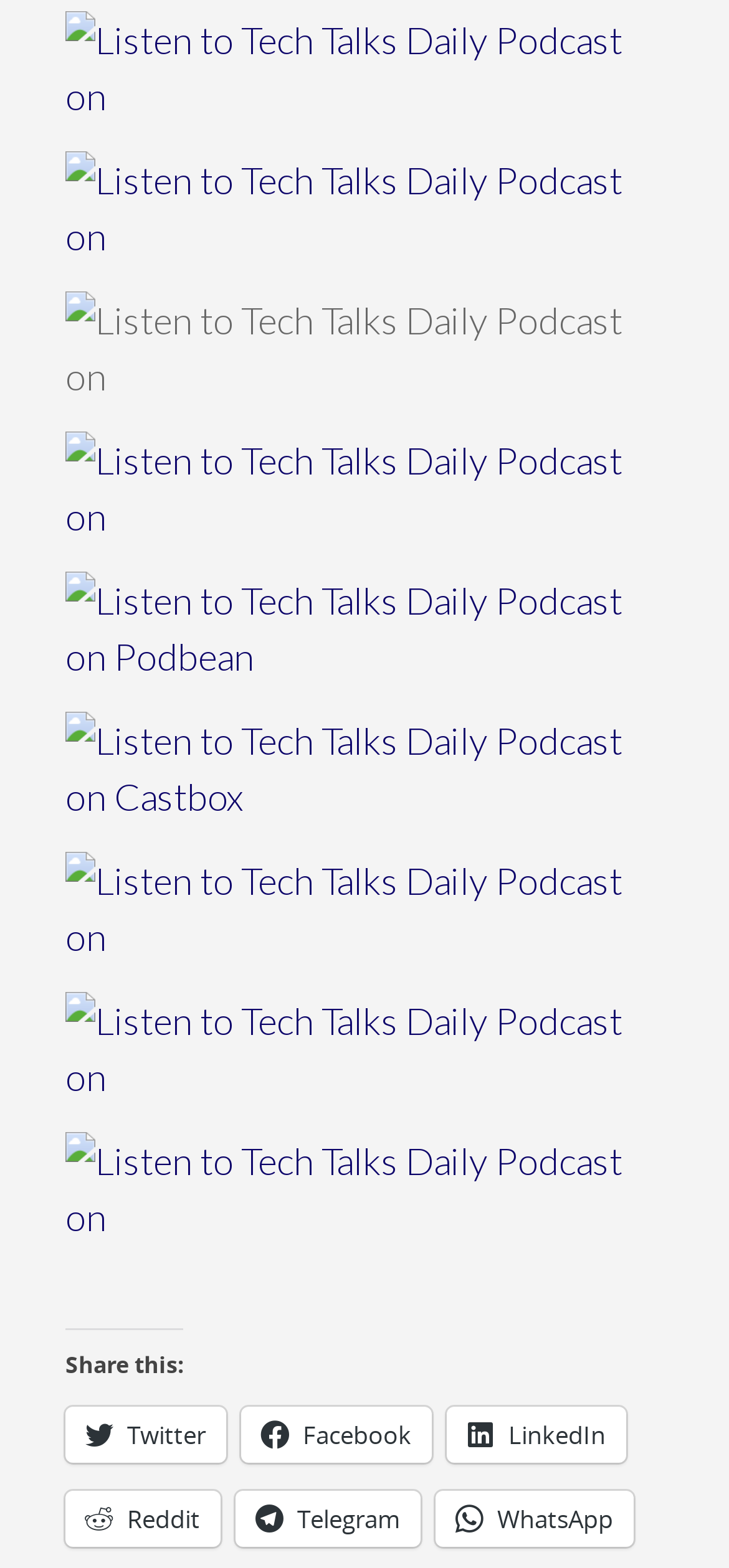Please provide the bounding box coordinates for the element that needs to be clicked to perform the instruction: "Listen to Tech Talks Daily Podcast on". The coordinates must consist of four float numbers between 0 and 1, formatted as [left, top, right, bottom].

[0.09, 0.046, 0.91, 0.075]